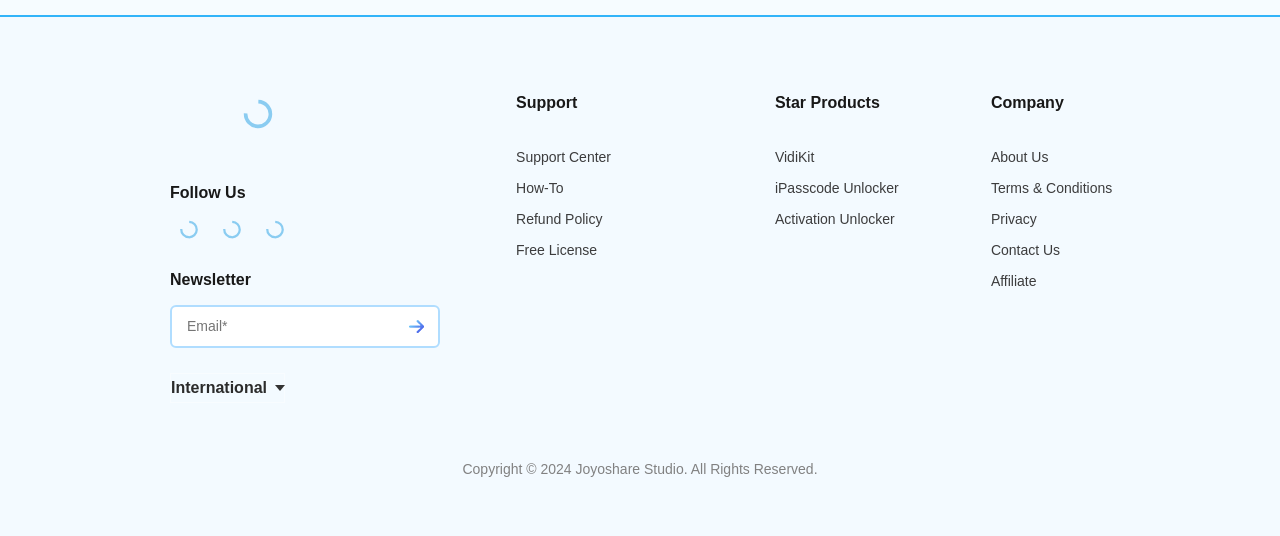Provide a one-word or one-phrase answer to the question:
What are the categories of links available?

Support, Star Products, Company